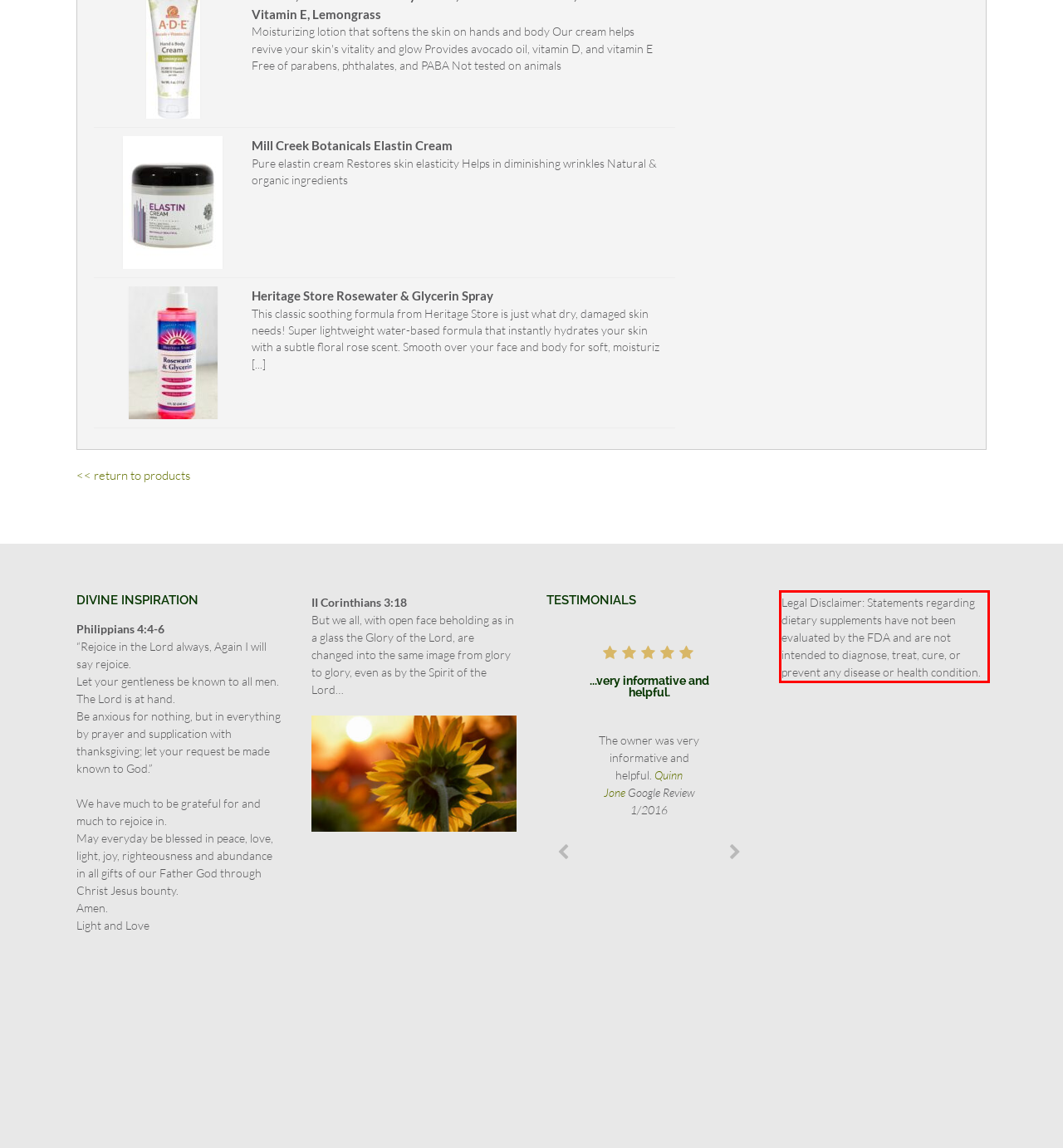With the given screenshot of a webpage, locate the red rectangle bounding box and extract the text content using OCR.

Legal Disclaimer: Statements regarding dietary supplements have not been evaluated by the FDA and are not intended to diagnose, treat, cure, or prevent any disease or health condition.